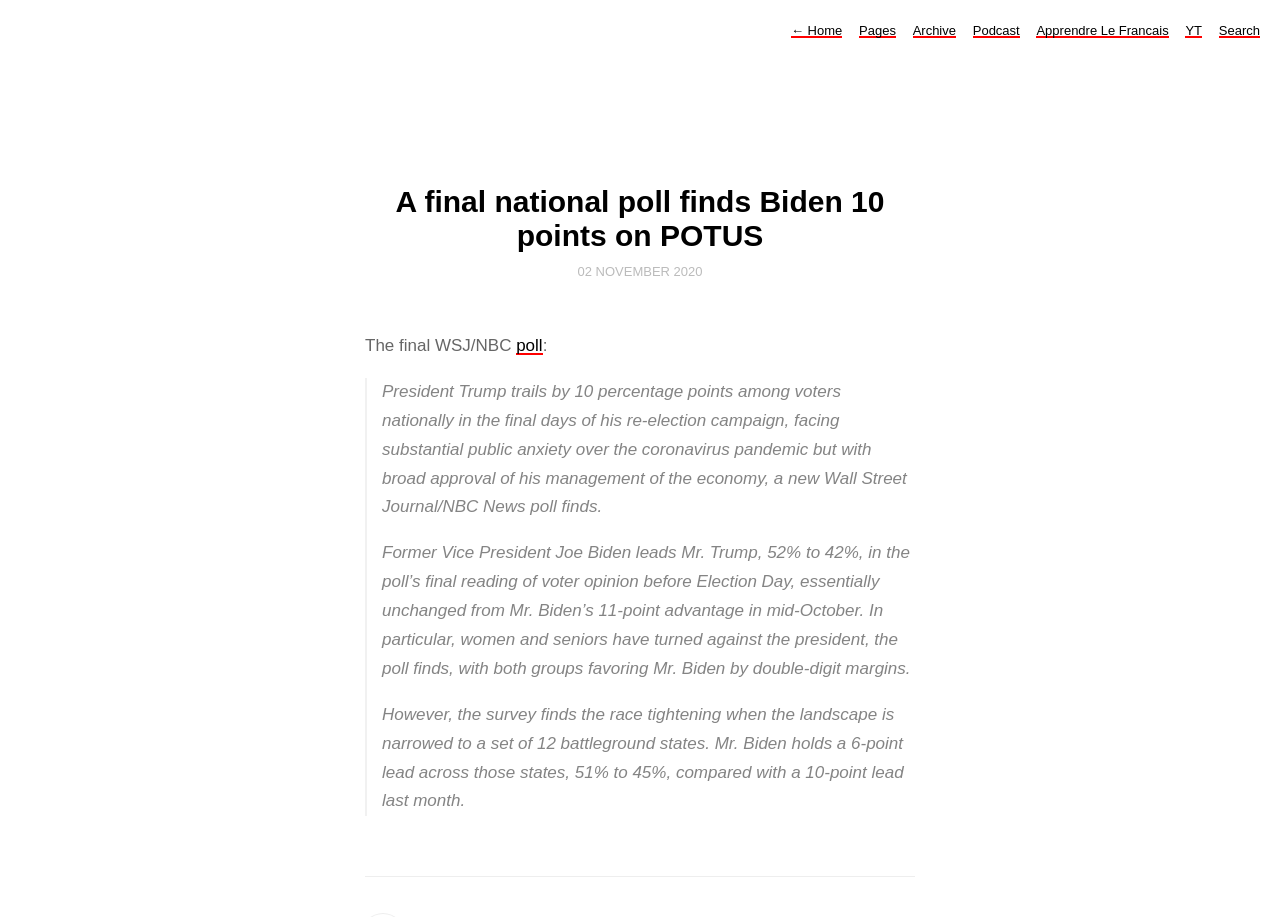Highlight the bounding box coordinates of the region I should click on to meet the following instruction: "learn french".

[0.81, 0.025, 0.913, 0.041]